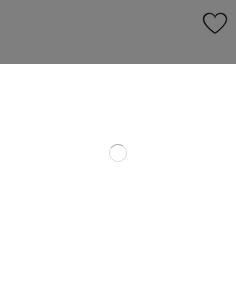Explain what is happening in the image with as much detail as possible.

The image featured in this section presents a vibrant package of "Megasurtido Sugar 90g" from the brand Vidal, available on Distribución Mayorista. Its colorful design emphasizes the sweet, enticing nature of the candies contained within. Positioned conveniently for online shoppers, this delightful treat is part of a broader selection of confectionery products. Below the image, essential information is displayed, including a price starting from €0.480 and an "Add to cart" button, facilitating easy purchasing for customers looking to indulge in a variety of sugary delights. This product is ideal for a sweet treat or as part of a larger assortment for personal enjoyment or sharing.